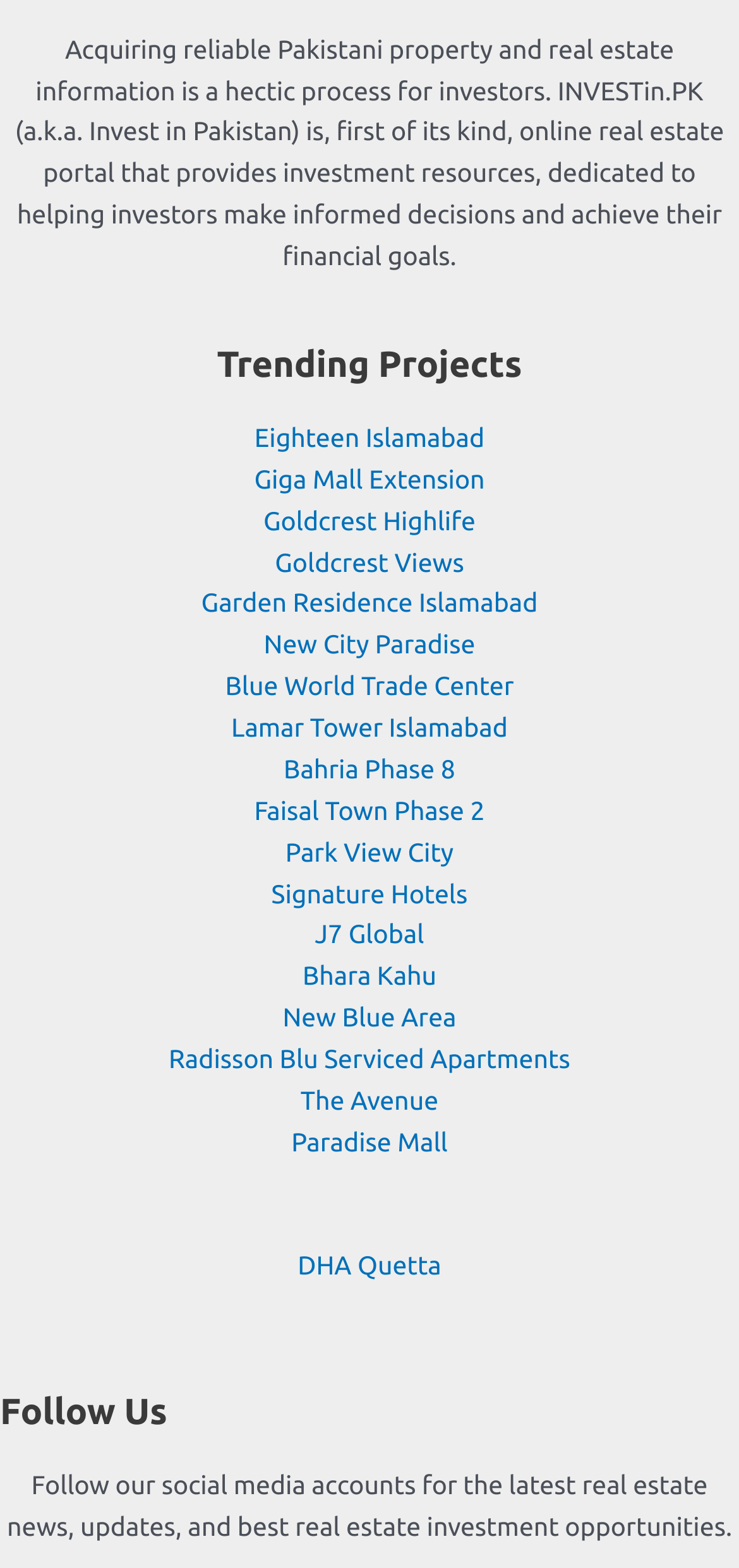Predict the bounding box of the UI element based on this description: "parent_node: DE".

None